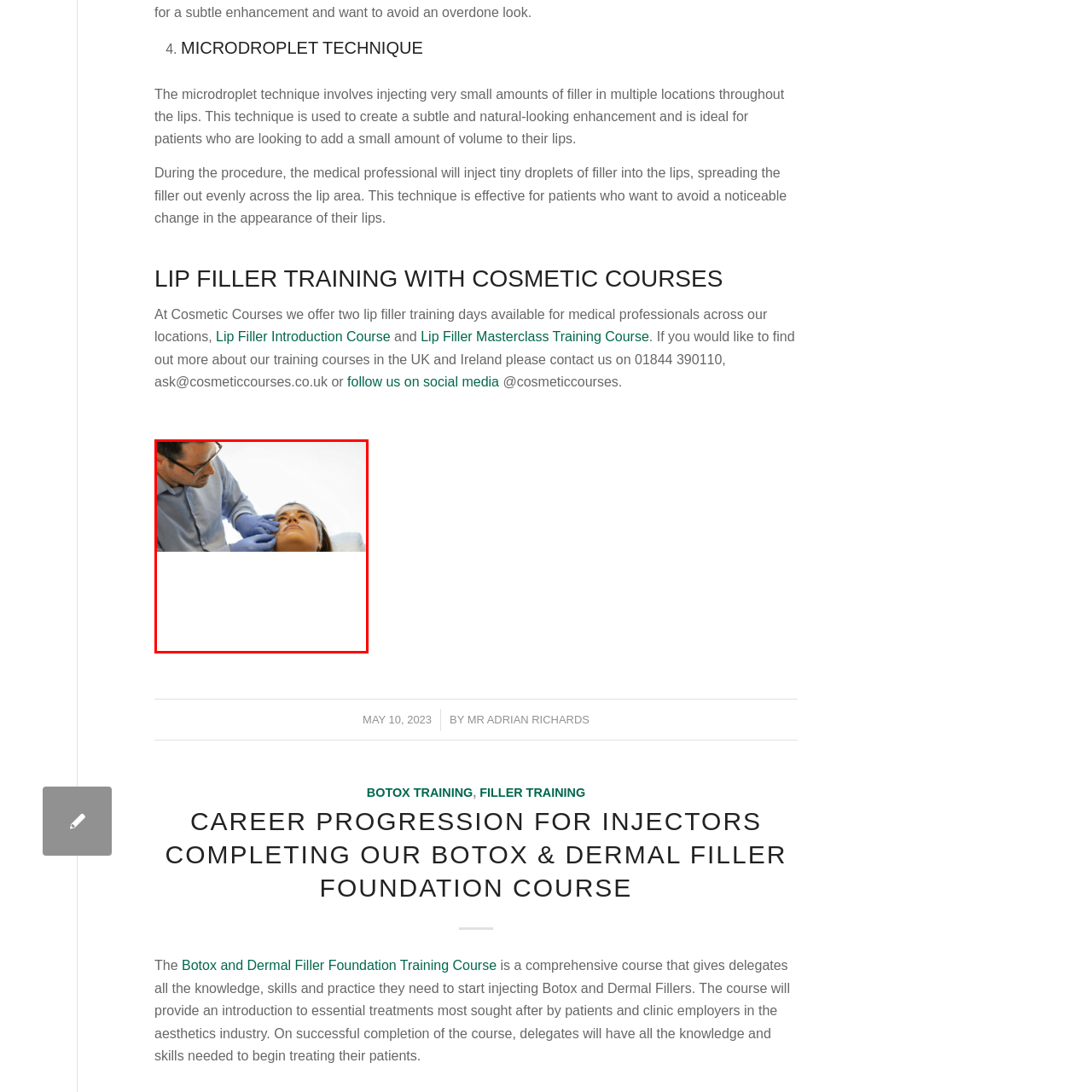What is the professional wearing?
Analyze the image highlighted by the red bounding box and give a detailed response to the question using the information from the image.

The caption specifically states that the trained expert is 'wearing gloves', which is a common practice in clinical settings to maintain hygiene and prevent the spread of infection.